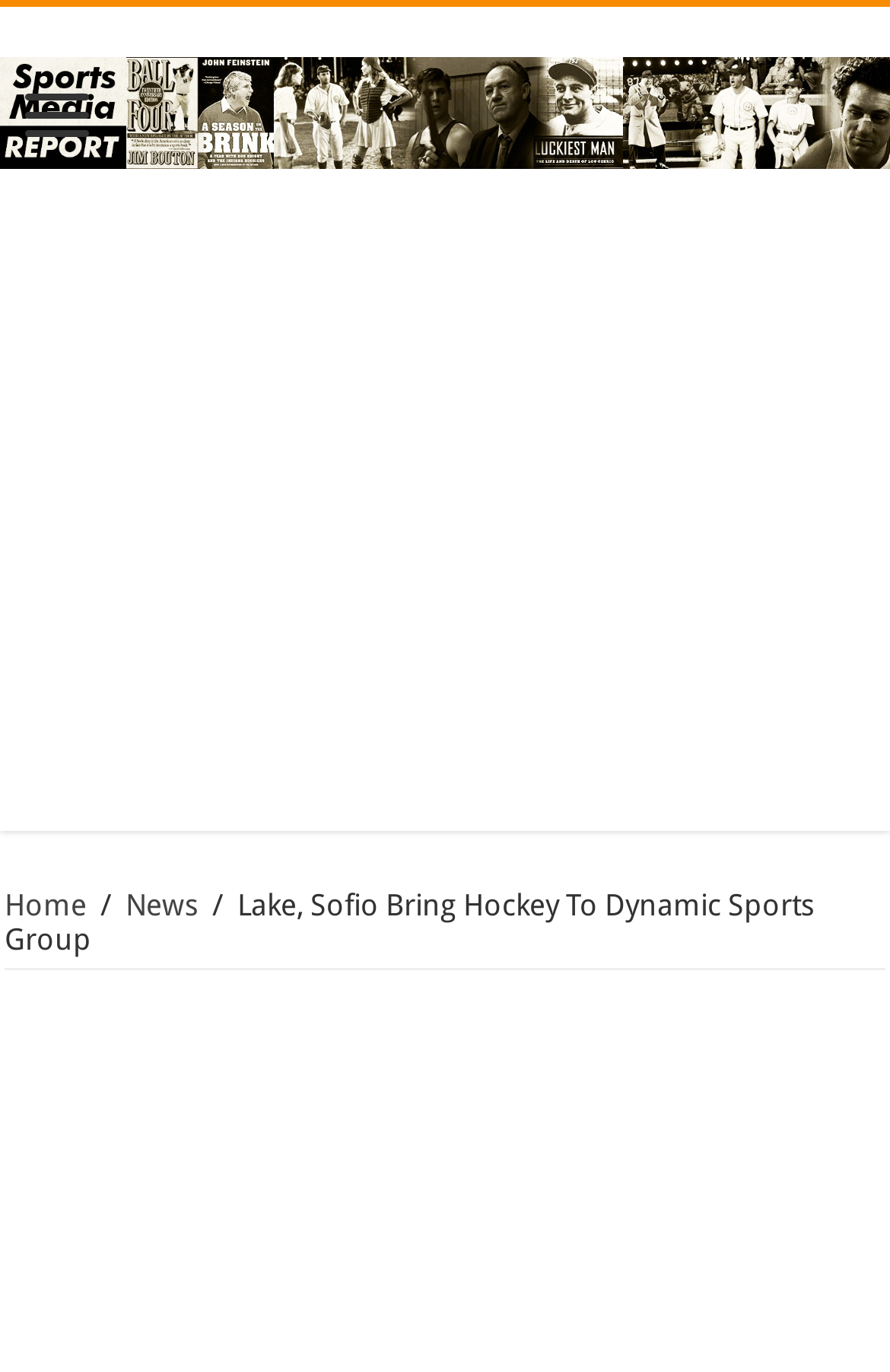Find and provide the bounding box coordinates for the UI element described here: "News". The coordinates should be given as four float numbers between 0 and 1: [left, top, right, bottom].

[0.141, 0.647, 0.223, 0.672]